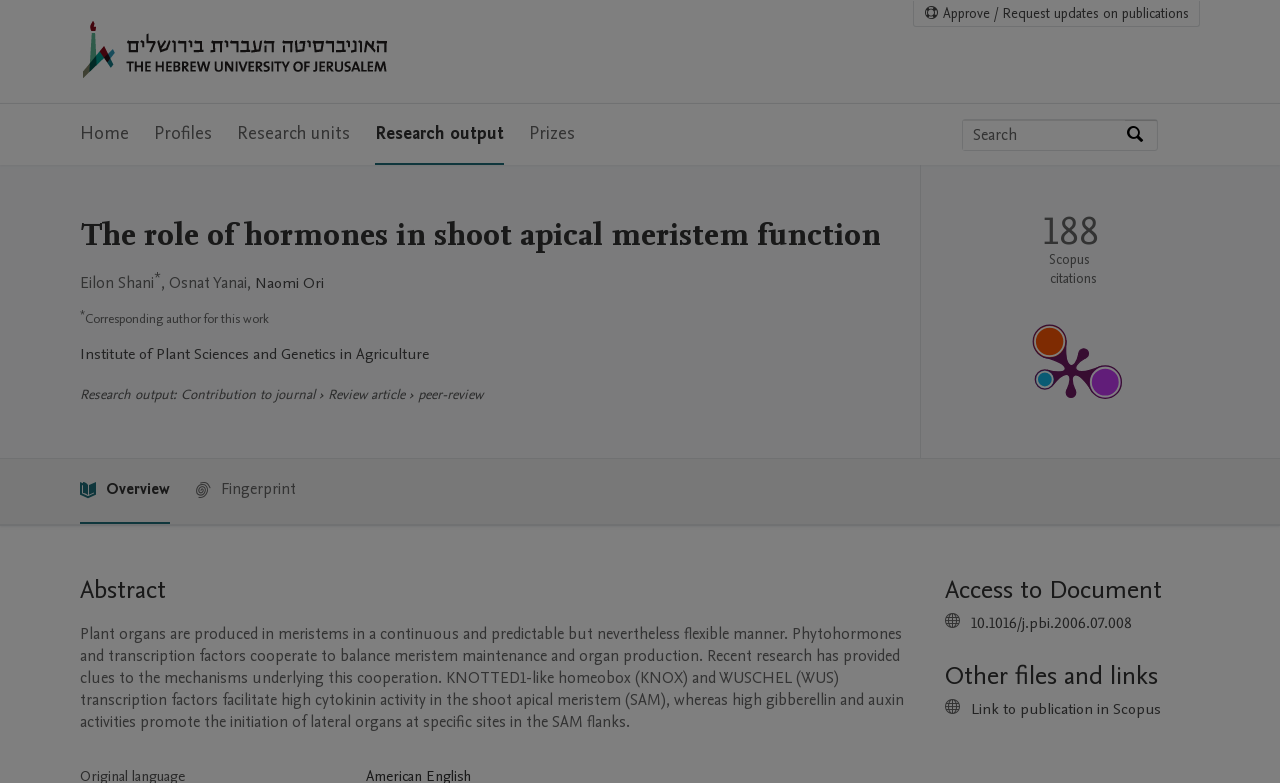Find the bounding box coordinates for the element that must be clicked to complete the instruction: "Access the document". The coordinates should be four float numbers between 0 and 1, indicated as [left, top, right, bottom].

[0.759, 0.782, 0.885, 0.81]